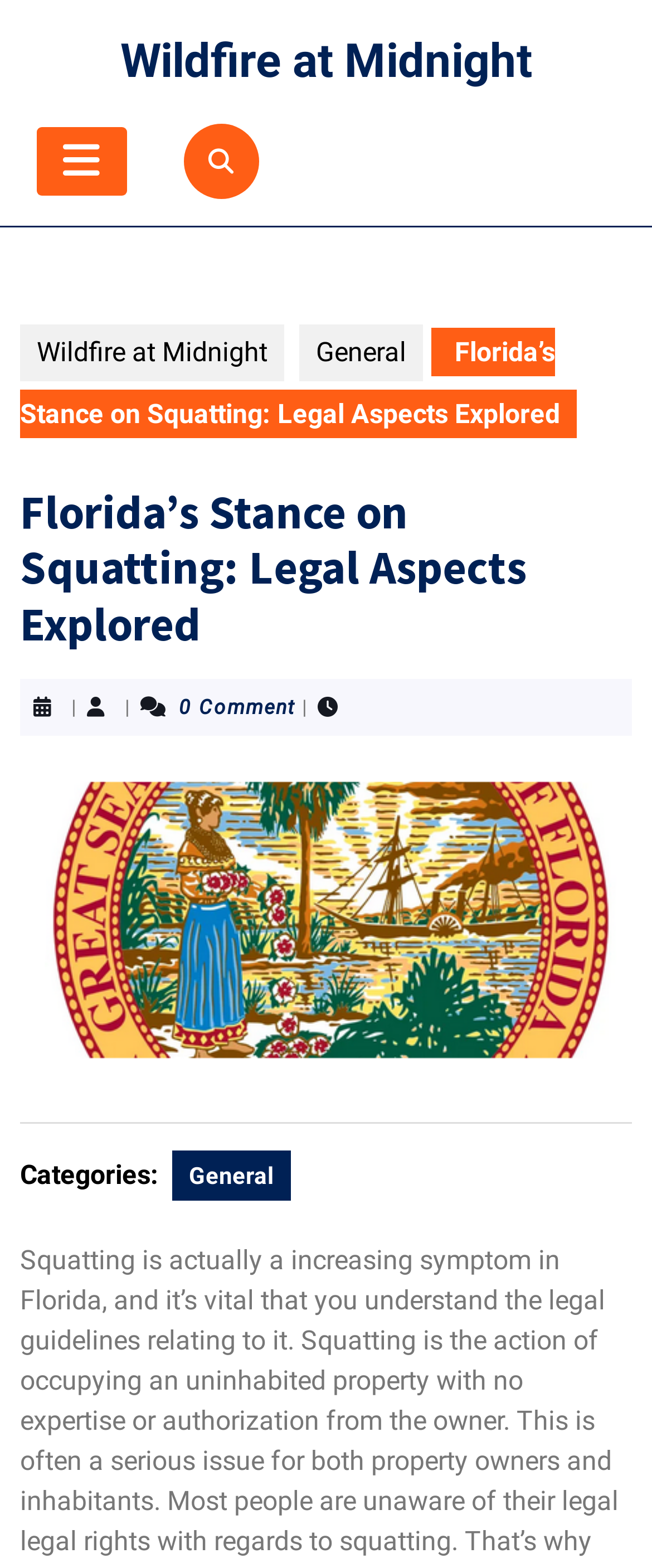Calculate the bounding box coordinates of the UI element given the description: "Wildfire at Midnight".

[0.031, 0.207, 0.436, 0.243]